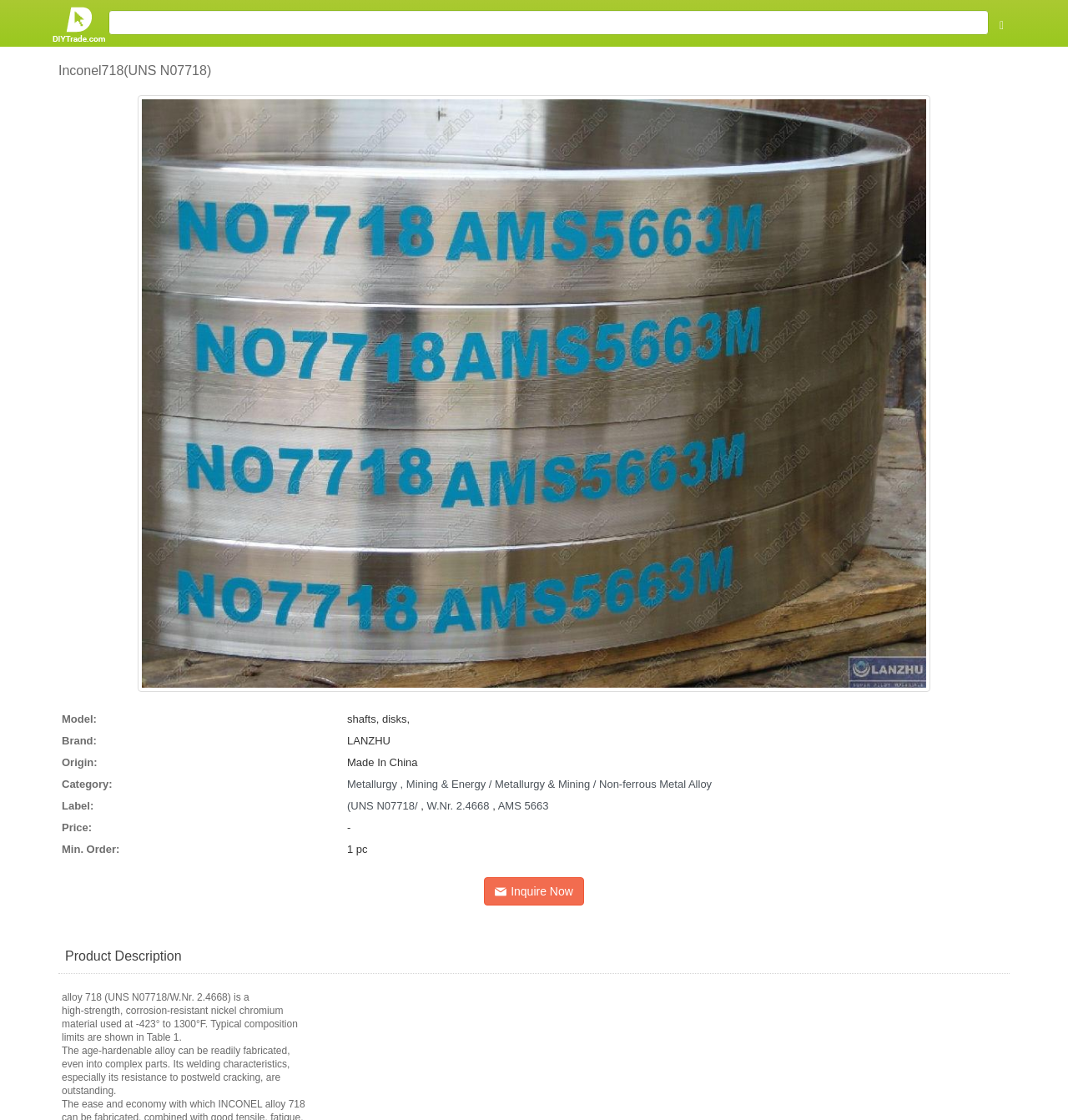Can you find the bounding box coordinates for the element that needs to be clicked to execute this instruction: "inquire now"? The coordinates should be given as four float numbers between 0 and 1, i.e., [left, top, right, bottom].

[0.453, 0.783, 0.547, 0.808]